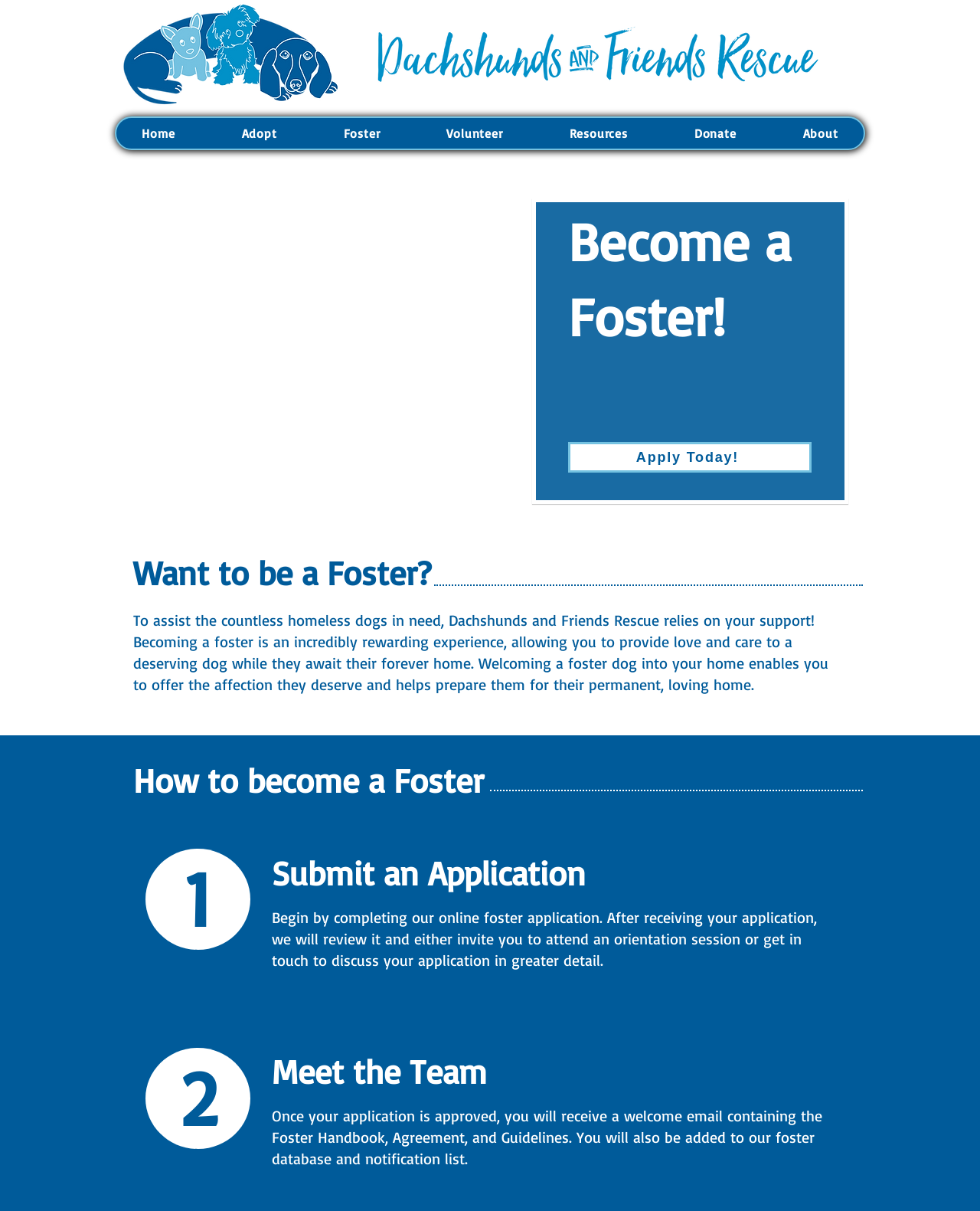What is the name of the organization?
Using the information from the image, give a concise answer in one word or a short phrase.

DAFR